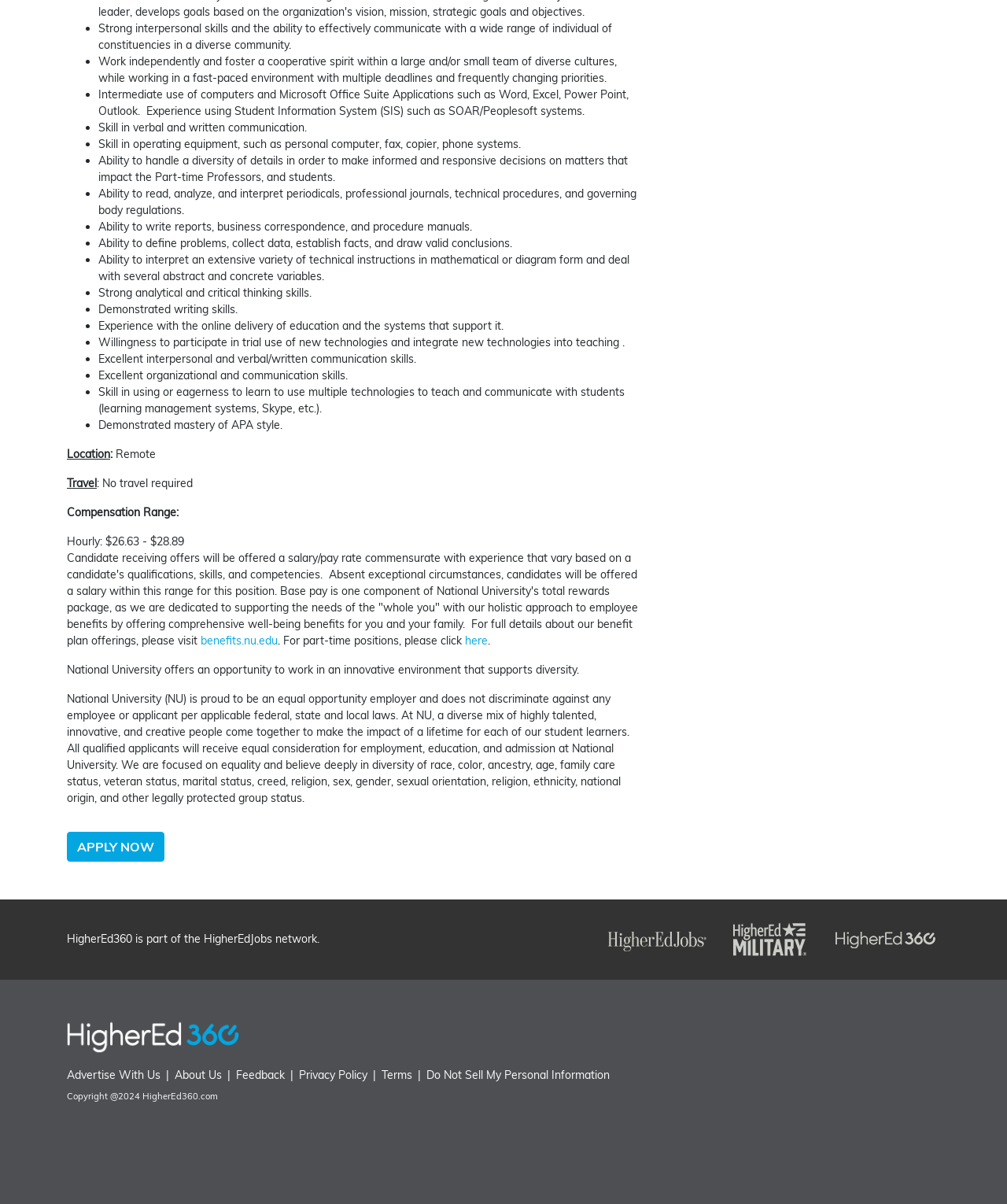Locate the bounding box of the UI element defined by this description: "Feedback". The coordinates should be given as four float numbers between 0 and 1, formatted as [left, top, right, bottom].

[0.234, 0.887, 0.283, 0.899]